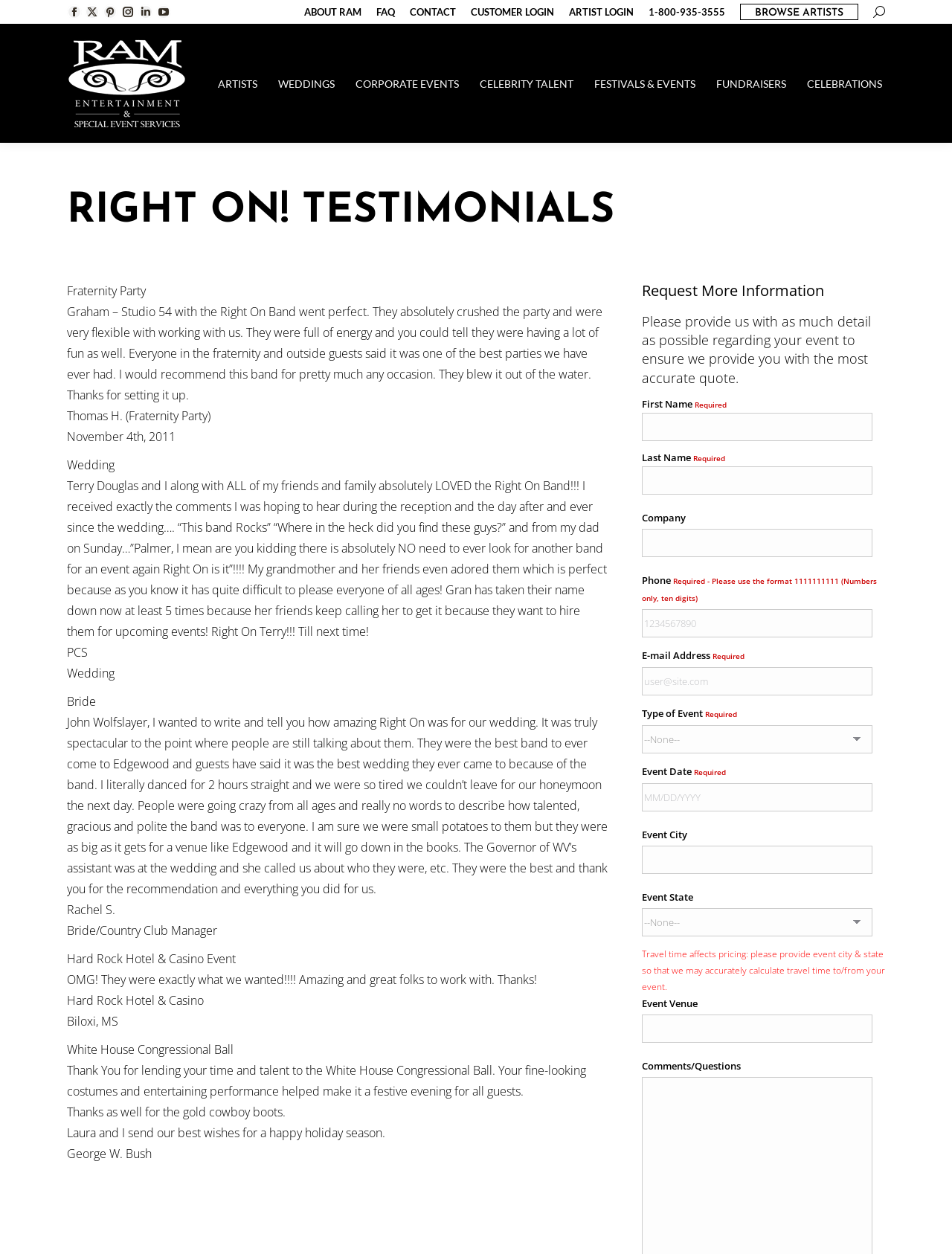Can you determine the bounding box coordinates of the area that needs to be clicked to fulfill the following instruction: "Browse artists"?

[0.777, 0.003, 0.902, 0.016]